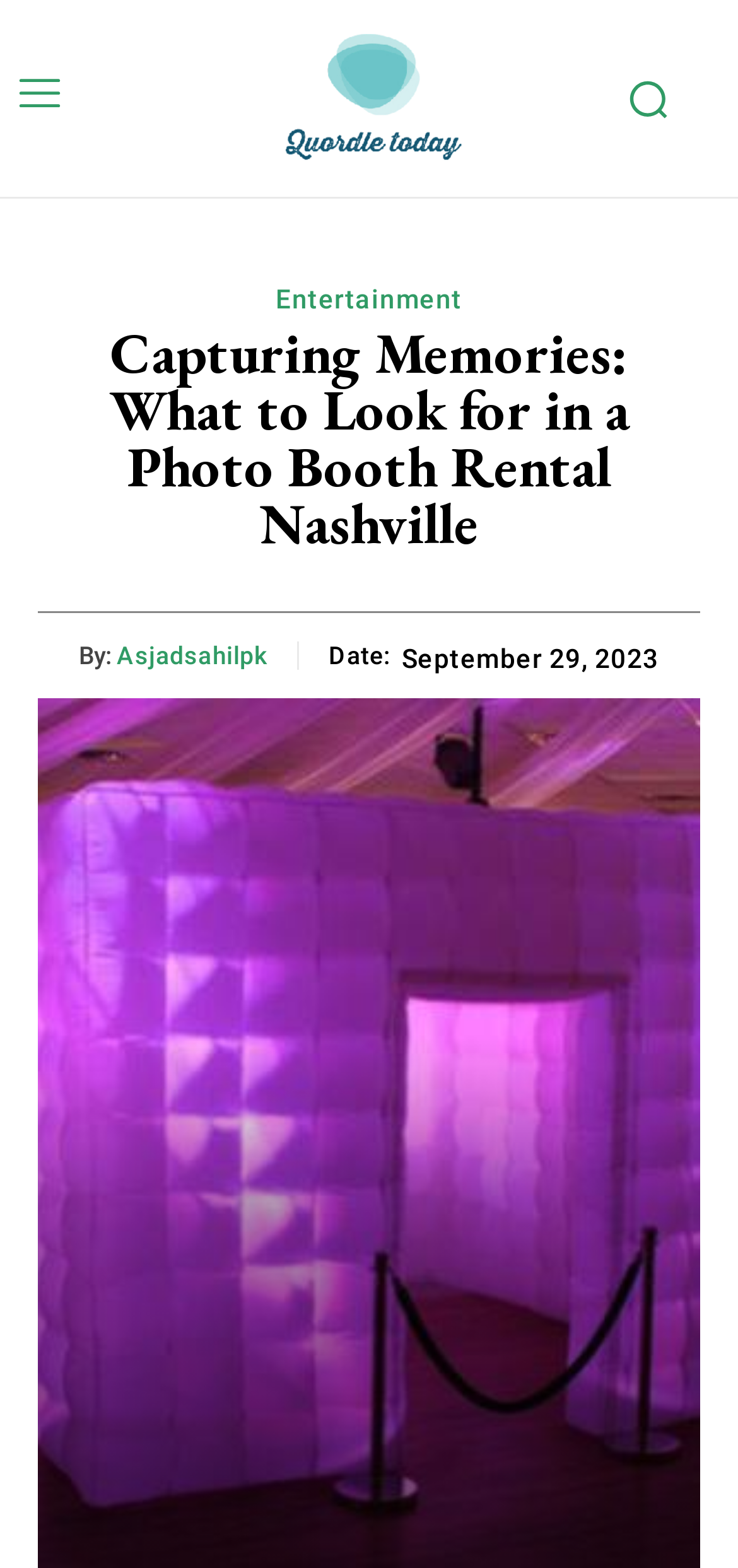What is the logo above the navigation menu?
Look at the image and provide a short answer using one word or a phrase.

Logo